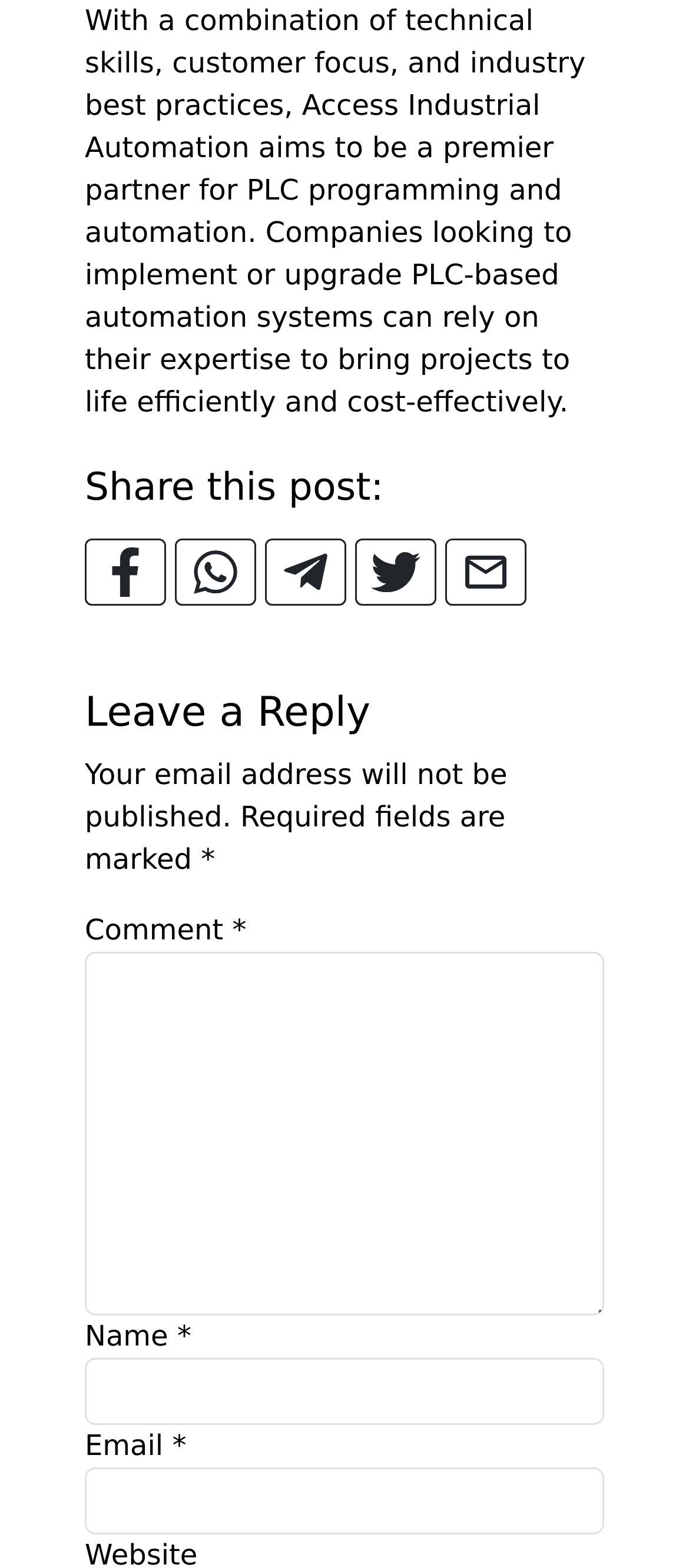Select the bounding box coordinates of the element I need to click to carry out the following instruction: "Enter your email".

[0.123, 0.936, 0.877, 0.979]